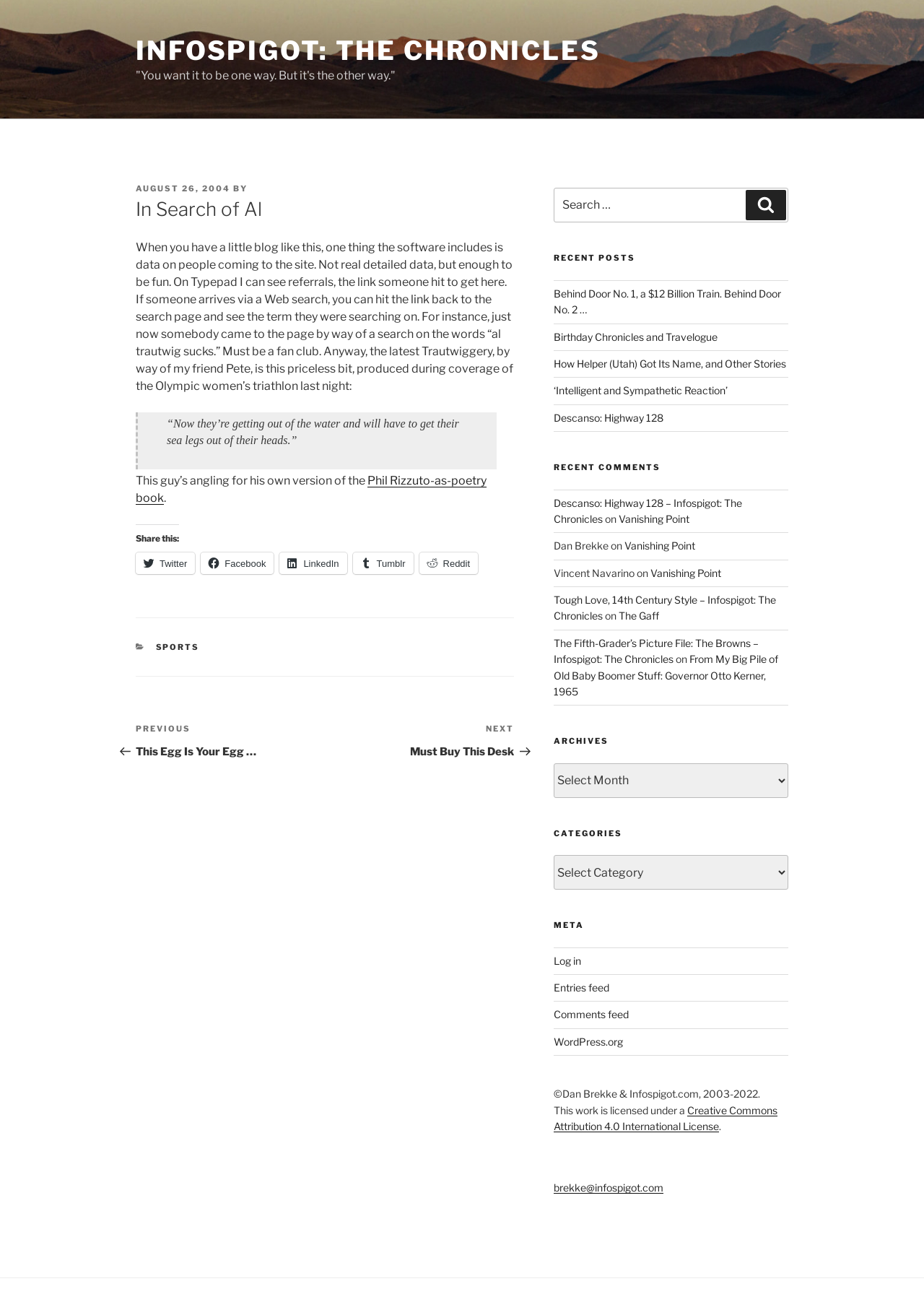What is the title of the blog post?
From the image, respond using a single word or phrase.

In Search of Al